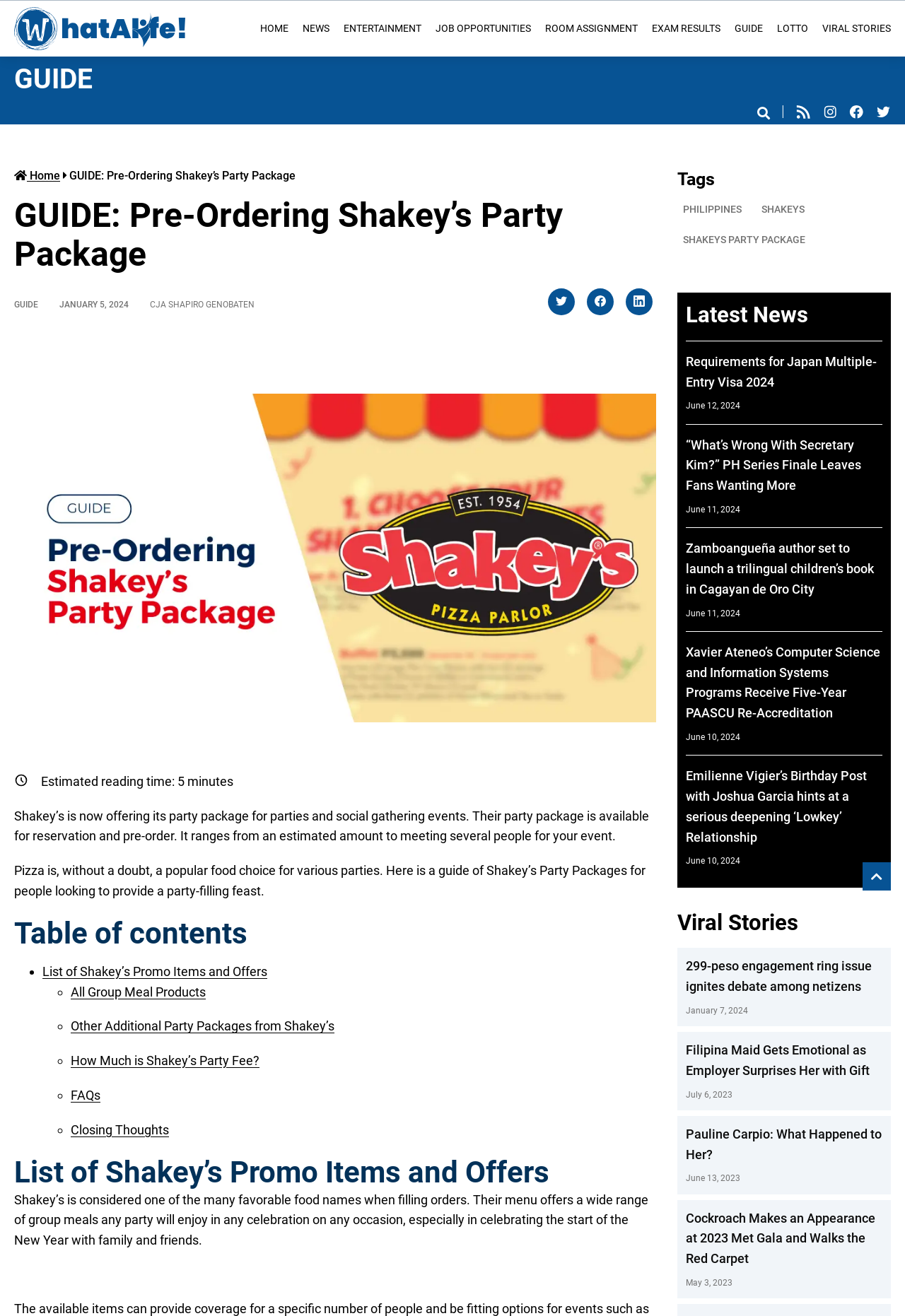What is the name of the party package provider mentioned in the article?
Use the screenshot to answer the question with a single word or phrase.

Shakey's